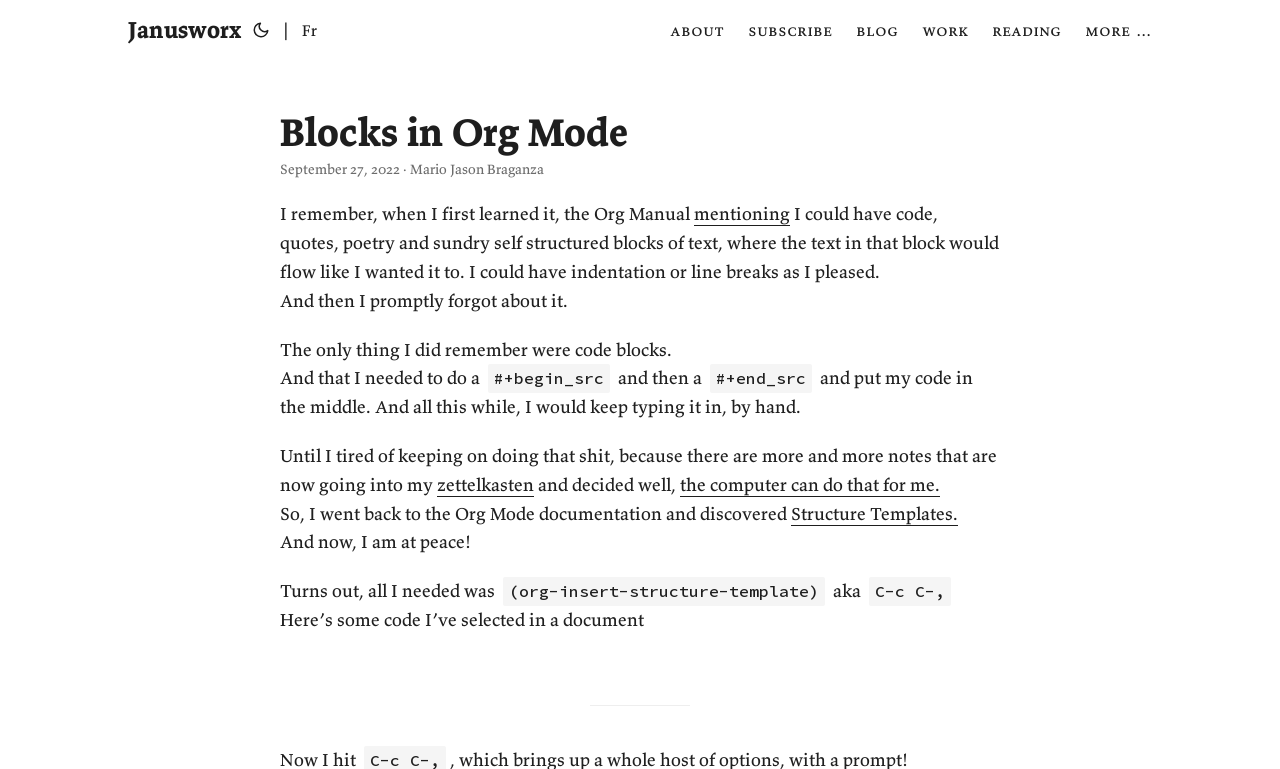Please identify the bounding box coordinates of the clickable area that will allow you to execute the instruction: "Read the news about Kinder Chocolates Recalled Over Salmonella Corners".

None